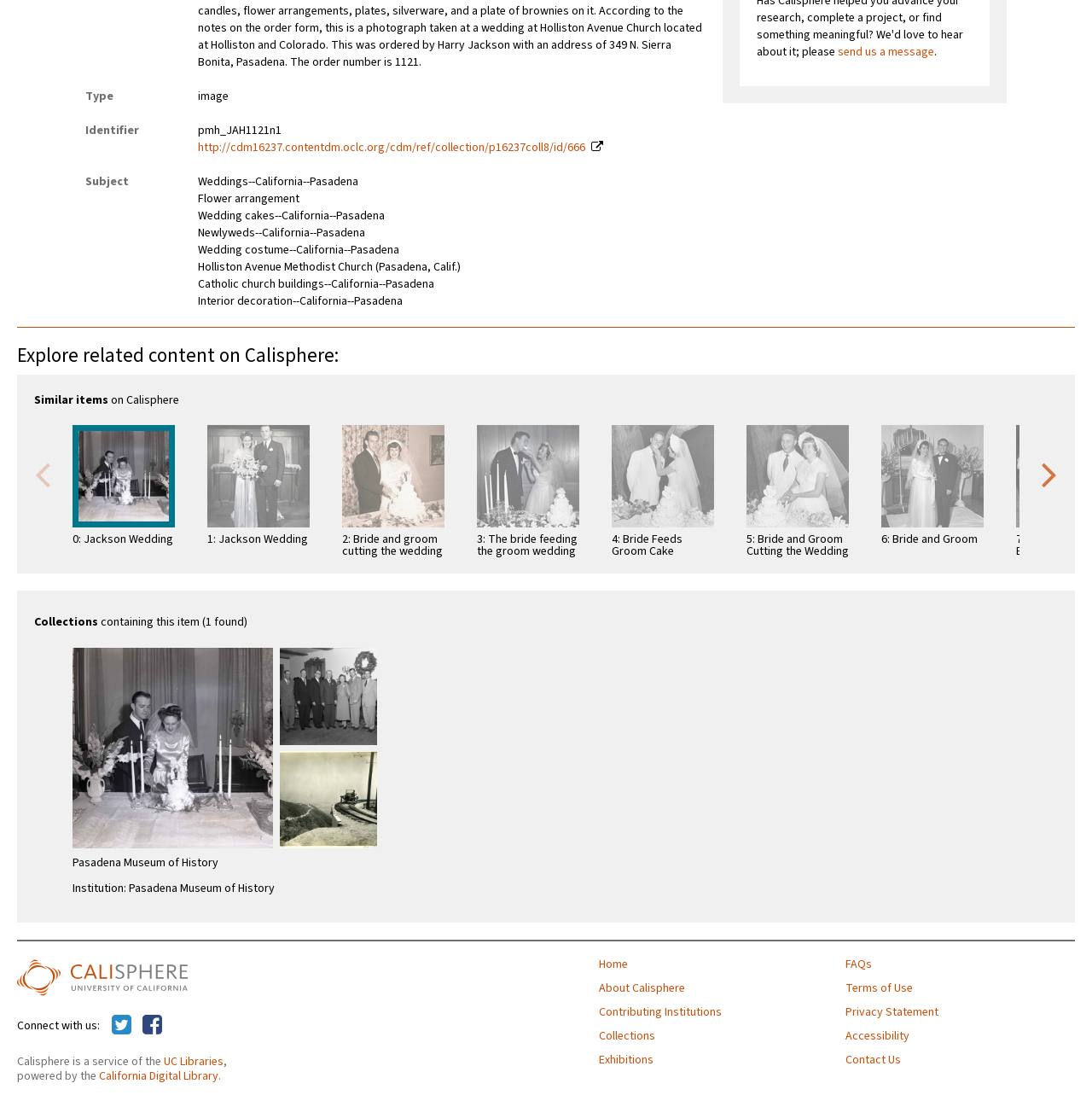Provide the bounding box coordinates of the HTML element described by the text: "6: Bride and Groom". The coordinates should be in the format [left, top, right, bottom] with values between 0 and 1.

[0.807, 0.386, 0.901, 0.506]